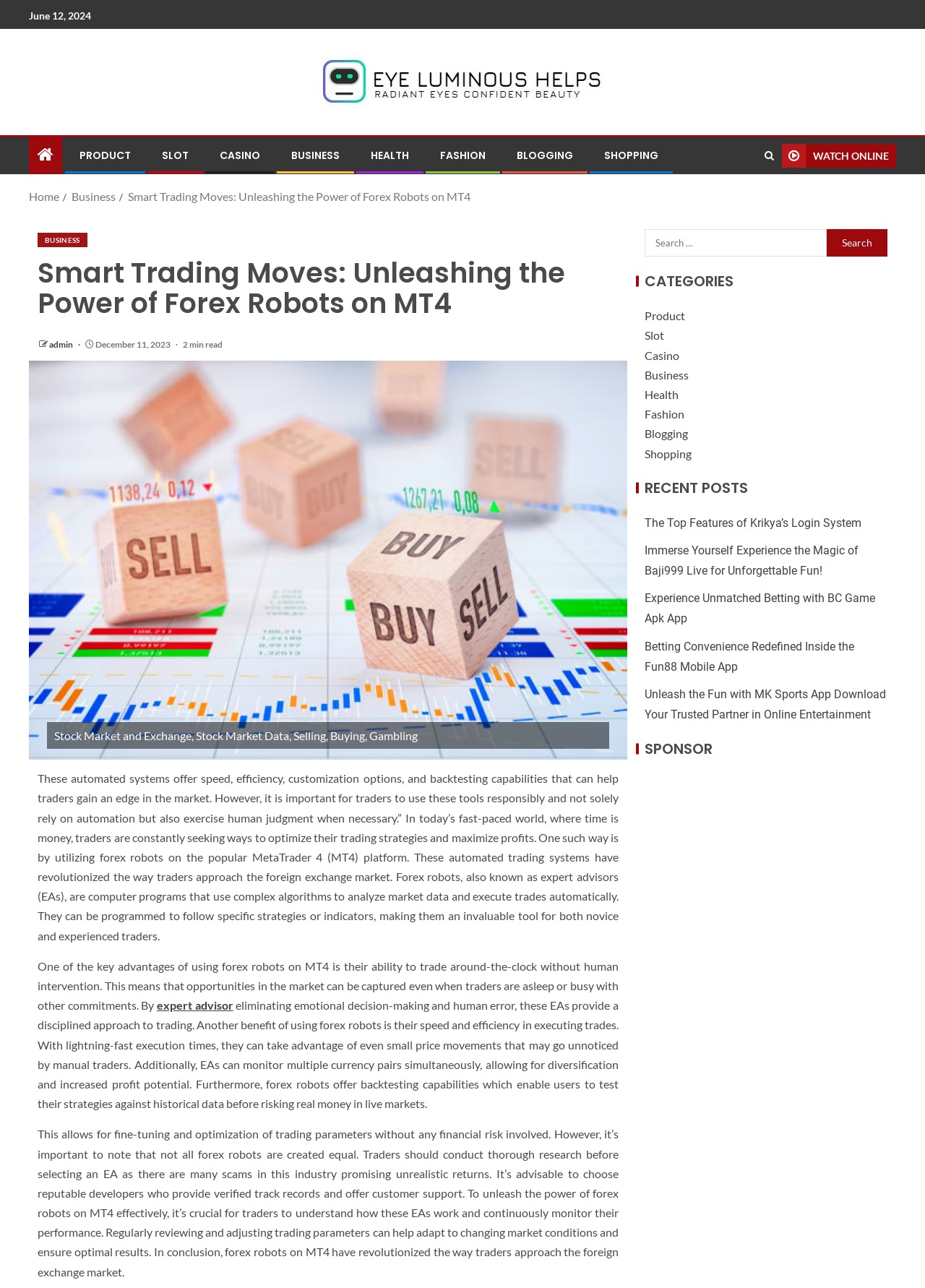Locate the primary headline on the webpage and provide its text.

Smart Trading Moves: Unleashing the Power of Forex Robots on MT4